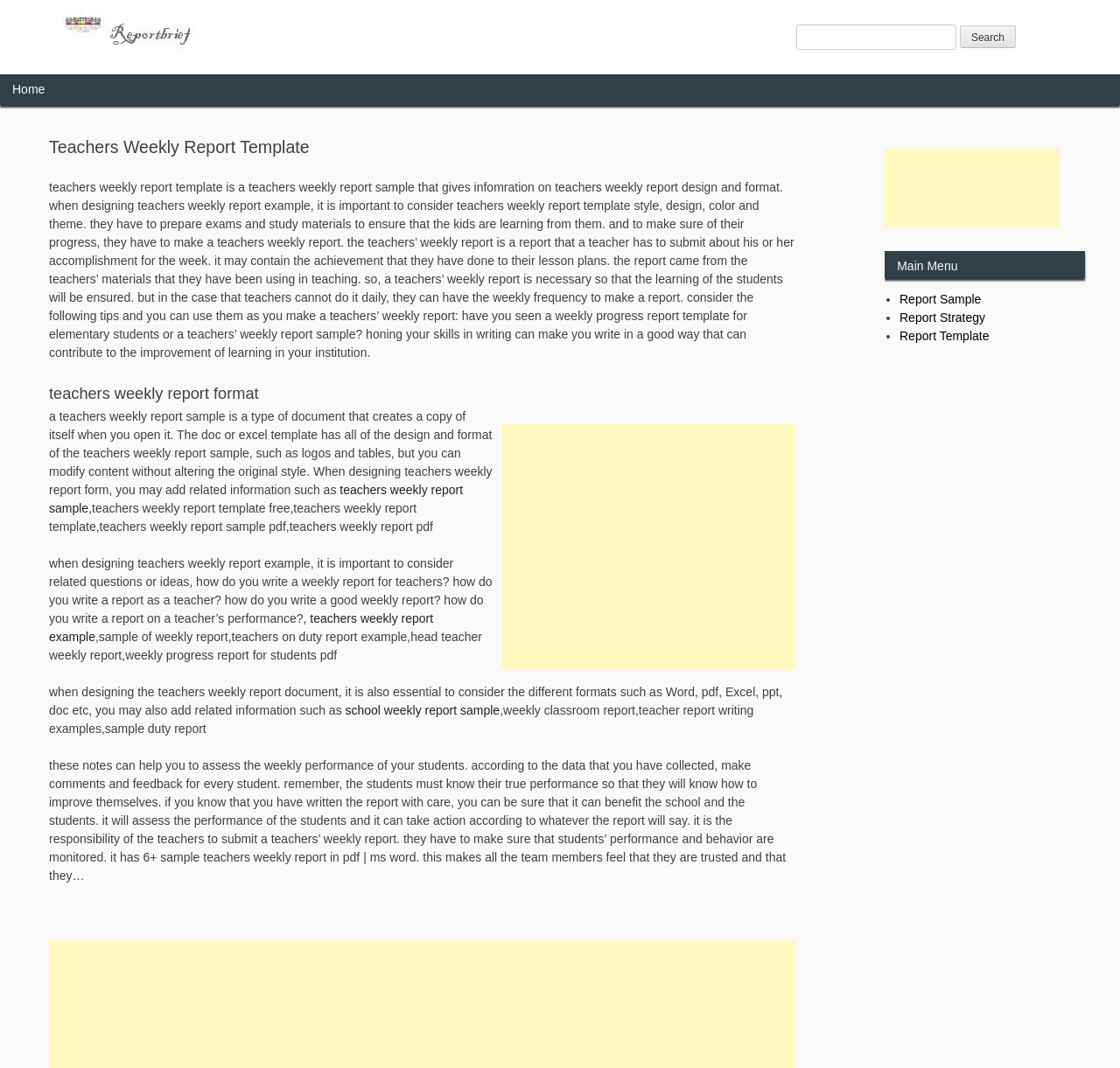What can a teacher's weekly report help with? Using the information from the screenshot, answer with a single word or phrase.

Assessing students' performance